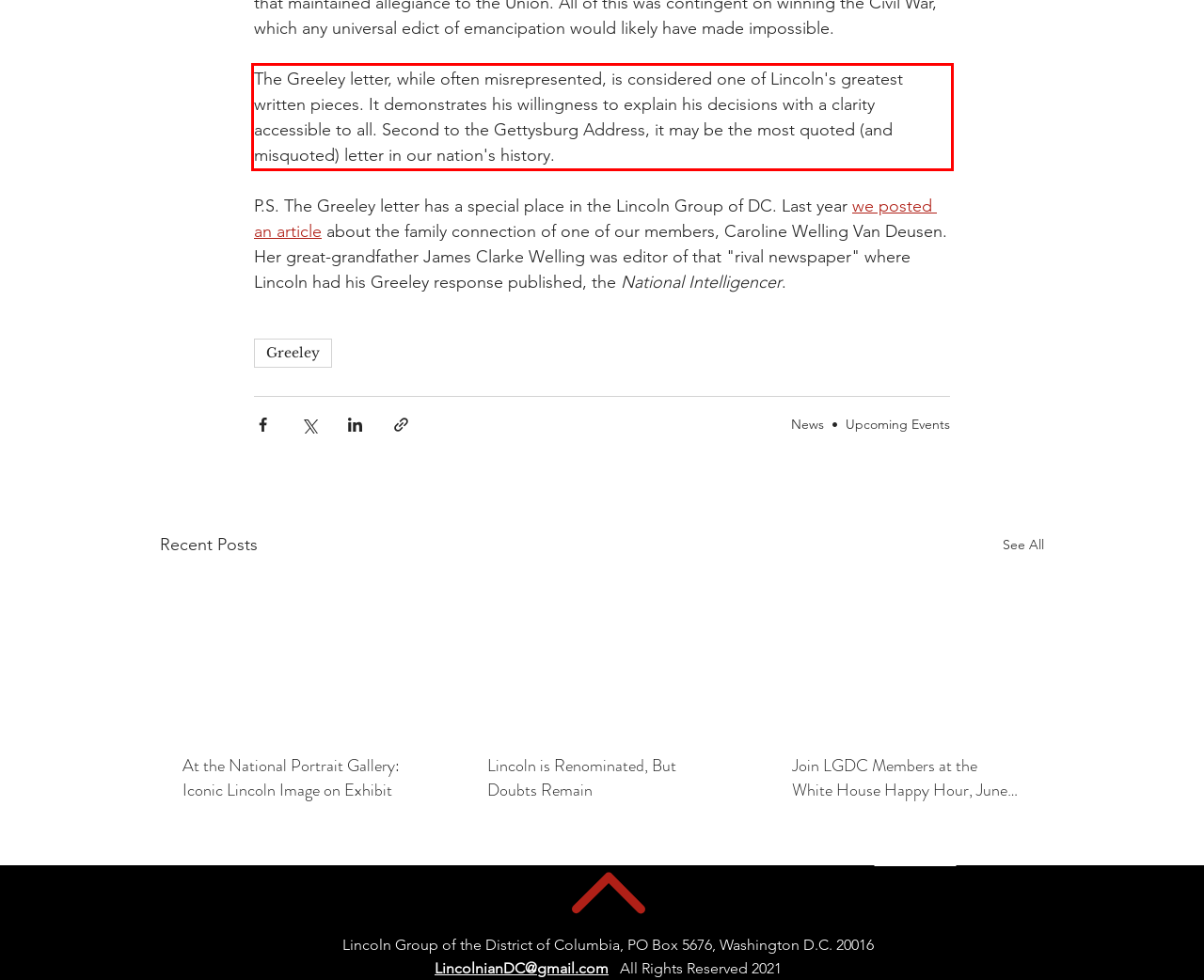Please perform OCR on the text content within the red bounding box that is highlighted in the provided webpage screenshot.

The Greeley letter, while often misrepresented, is considered one of Lincoln's greatest written pieces. It demonstrates his willingness to explain his decisions with a clarity accessible to all. Second to the Gettysburg Address, it may be the most quoted (and misquoted) letter in our nation's history.